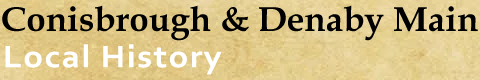Refer to the image and provide an in-depth answer to the question: 
What is the purpose of the bold and lighter text?

The purpose of the bold and lighter text is to enhance visual appeal, making the title banner more attractive and engaging to visitors.